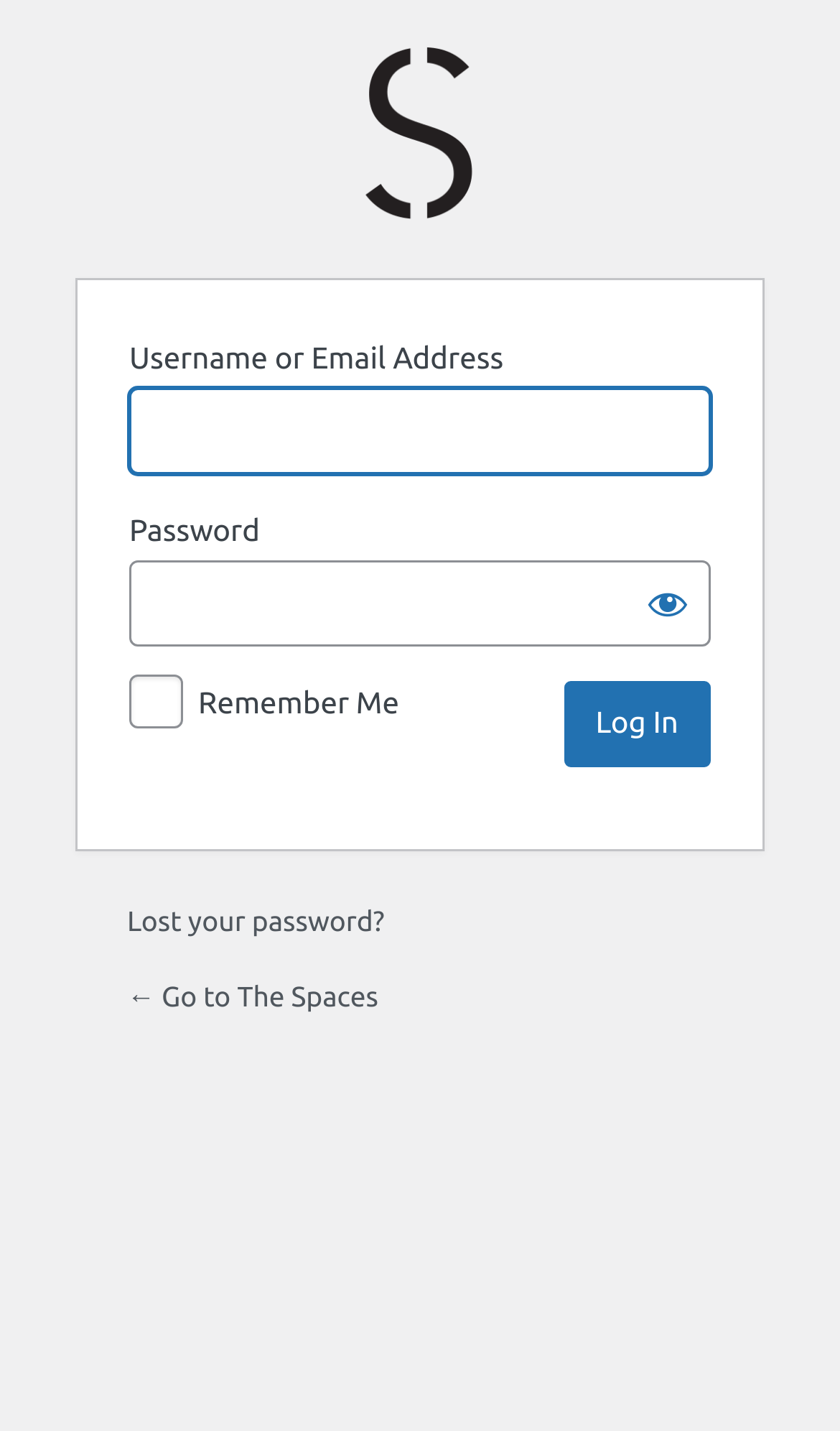Bounding box coordinates are specified in the format (top-left x, top-left y, bottom-right x, bottom-right y). All values are floating point numbers bounded between 0 and 1. Please provide the bounding box coordinate of the region this sentence describes: name="pwd"

[0.154, 0.391, 0.846, 0.451]